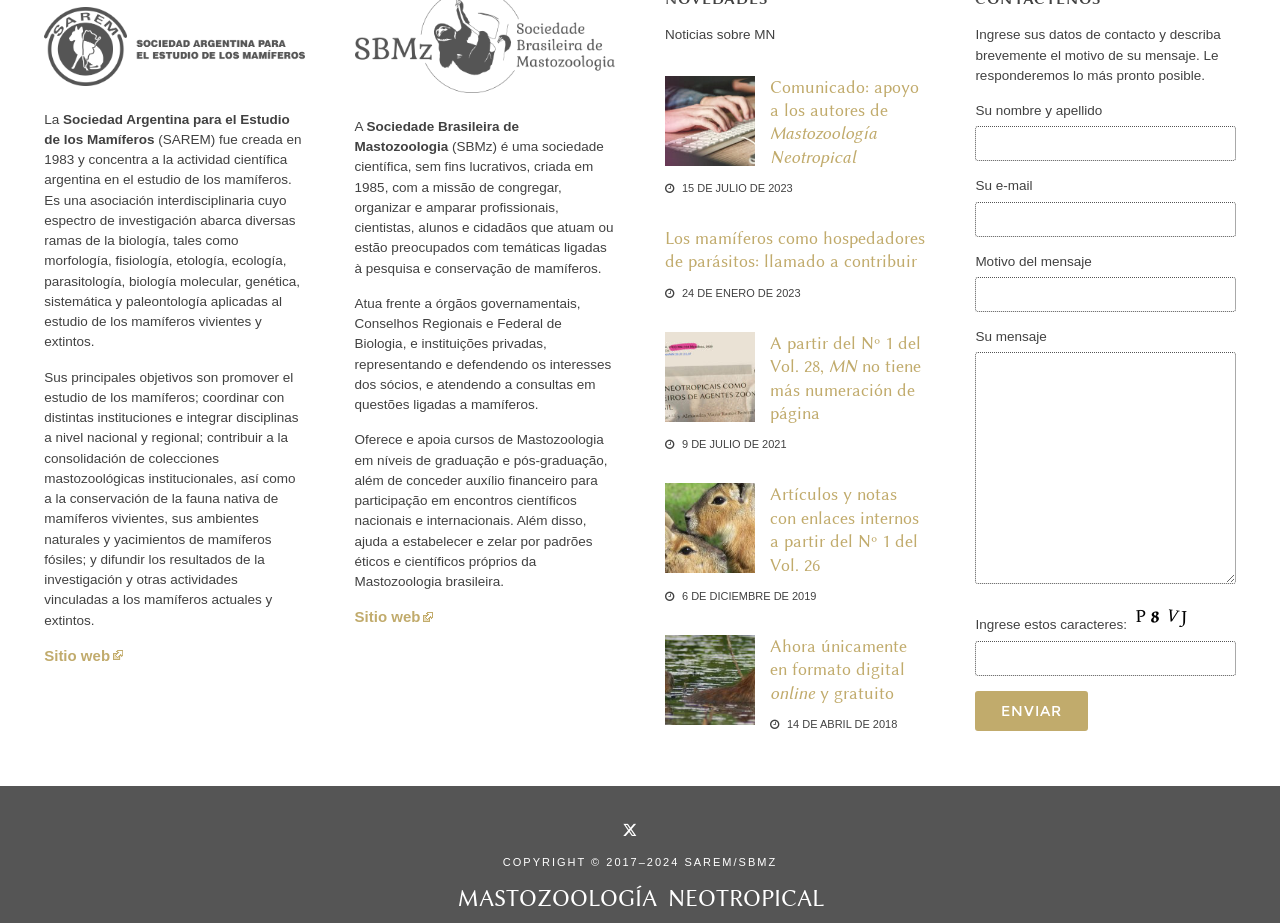Find the bounding box coordinates for the HTML element described in this sentence: "Sitio web". Provide the coordinates as four float numbers between 0 and 1, in the format [left, top, right, bottom].

[0.035, 0.701, 0.096, 0.719]